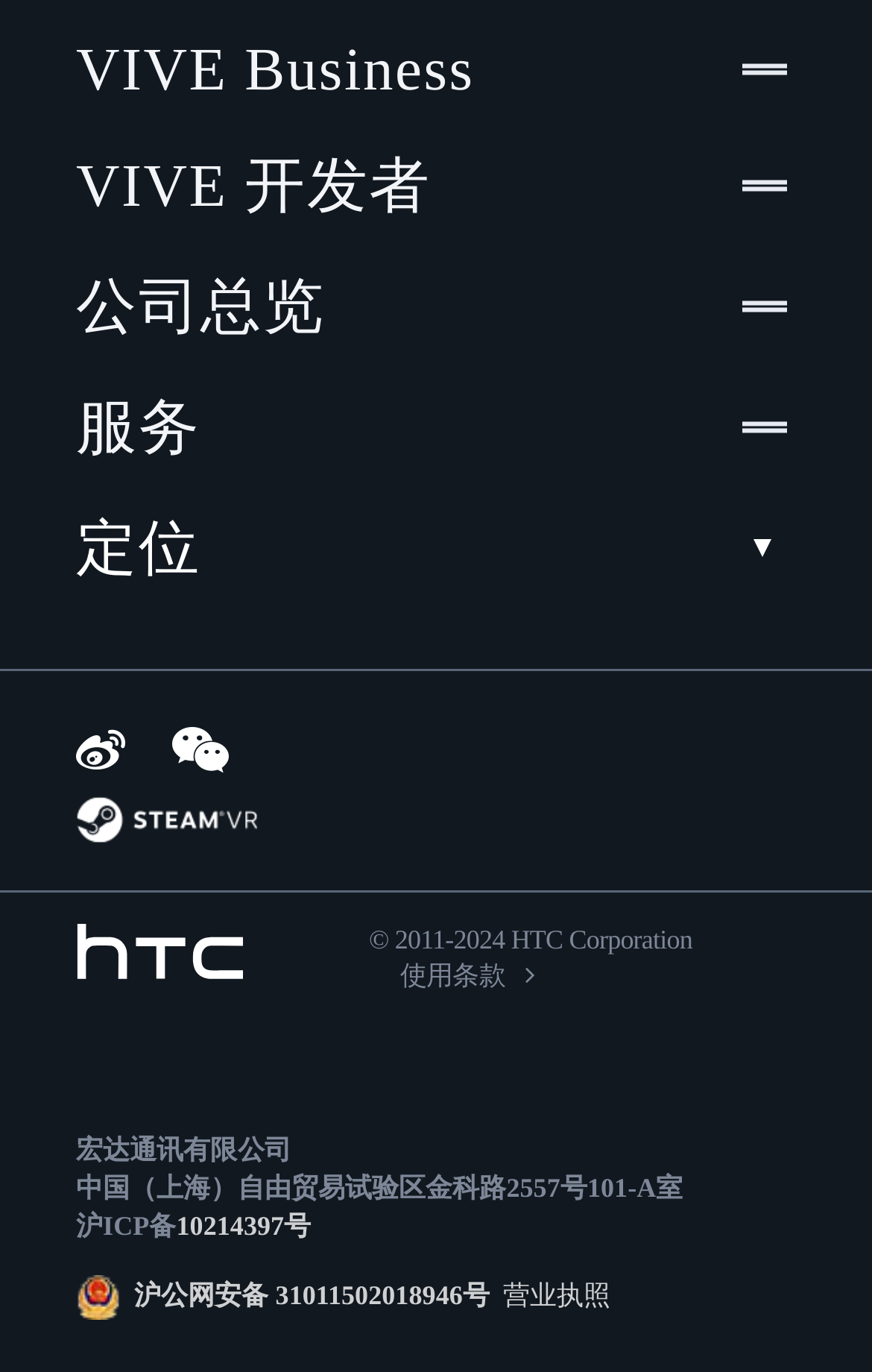What is the address of the company?
Provide a one-word or short-phrase answer based on the image.

中国（上海）自由贸易试验区金科路2557号101-A室